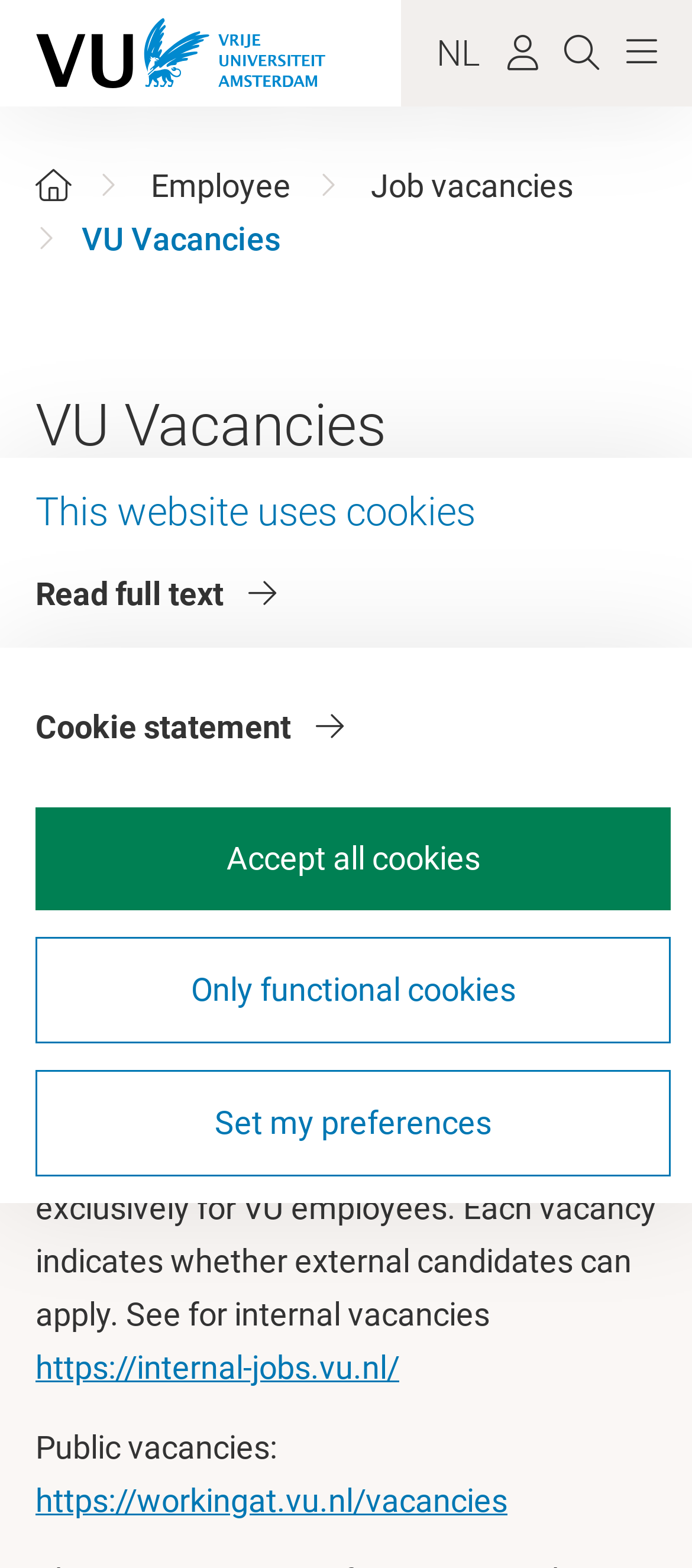Identify the coordinates of the bounding box for the element that must be clicked to accomplish the instruction: "Go to Vrije Universiteit Amsterdam homepage".

[0.051, 0.011, 0.473, 0.057]